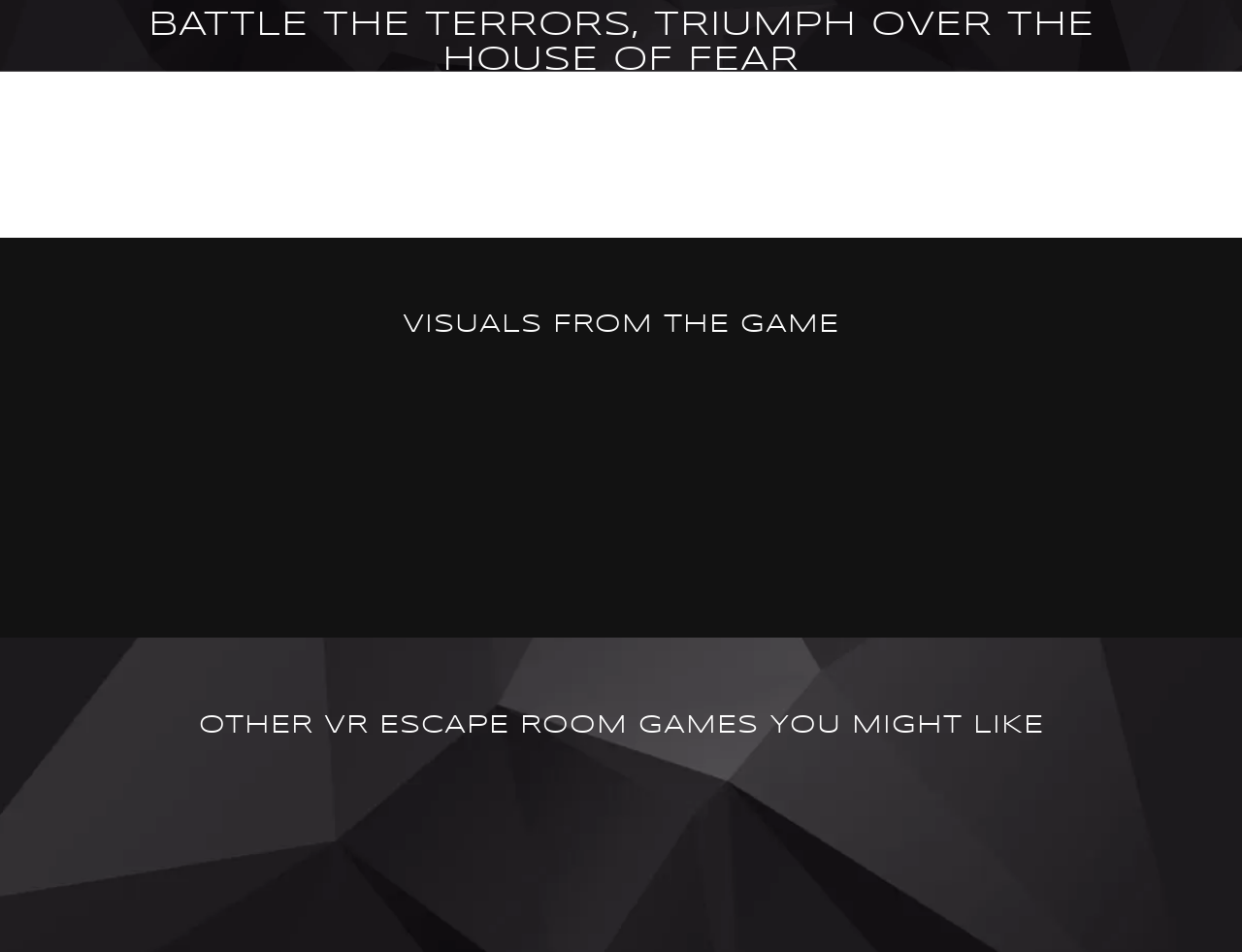What is the purpose of the 'BOOK NOW' button?
Give a single word or phrase as your answer by examining the image.

To book the game